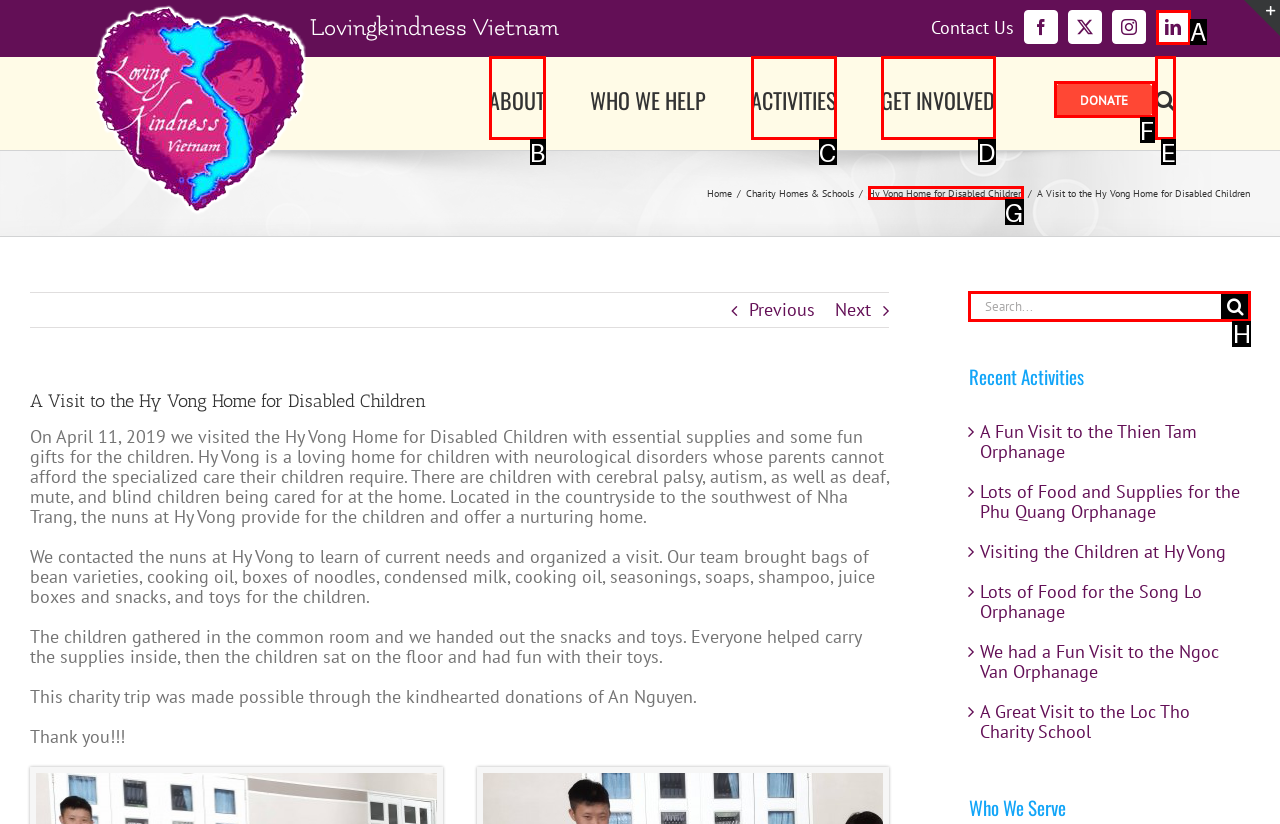Please indicate which option's letter corresponds to the task: Search for something by examining the highlighted elements in the screenshot.

H